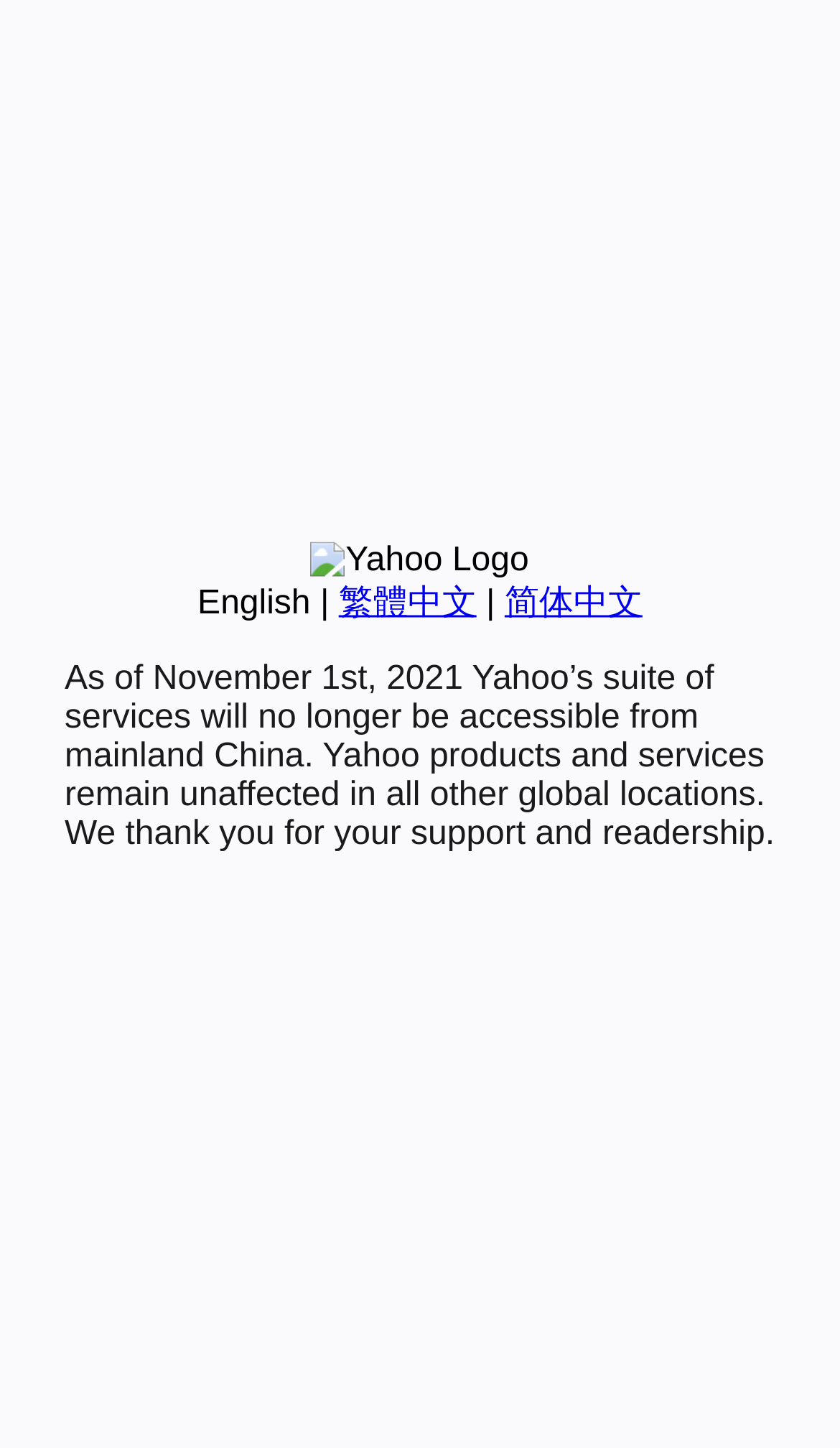Find the bounding box coordinates for the HTML element specified by: "English".

[0.235, 0.404, 0.37, 0.429]